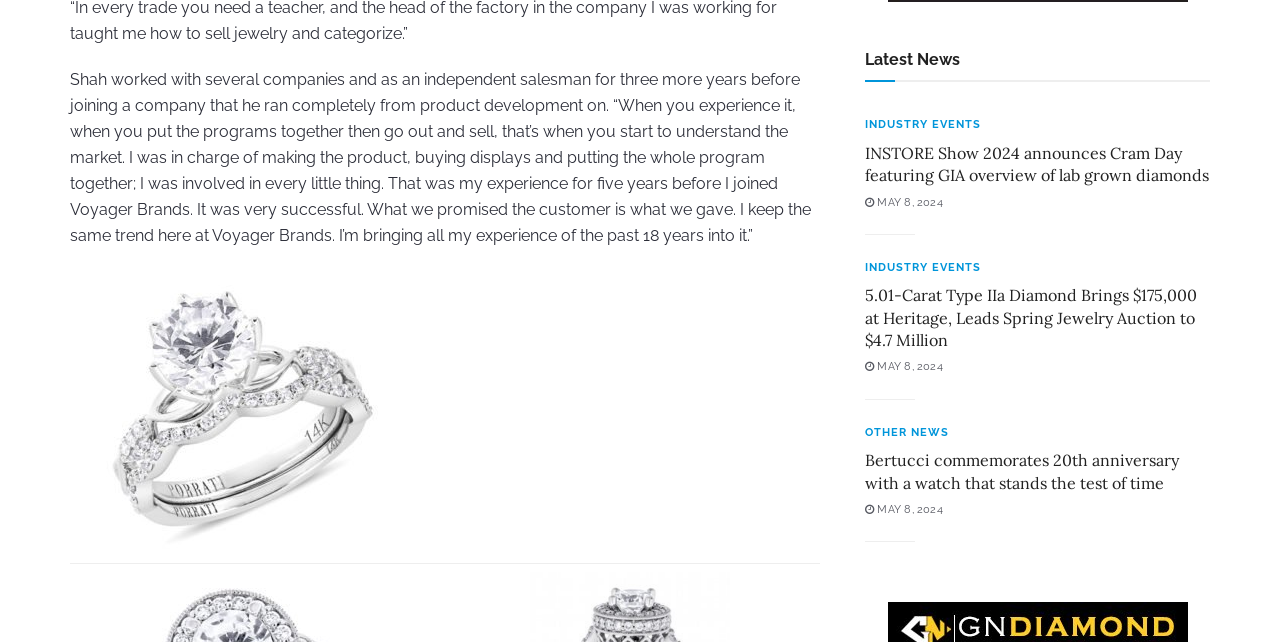Find the bounding box coordinates for the UI element that matches this description: "Industry Events".

[0.676, 0.4, 0.766, 0.435]